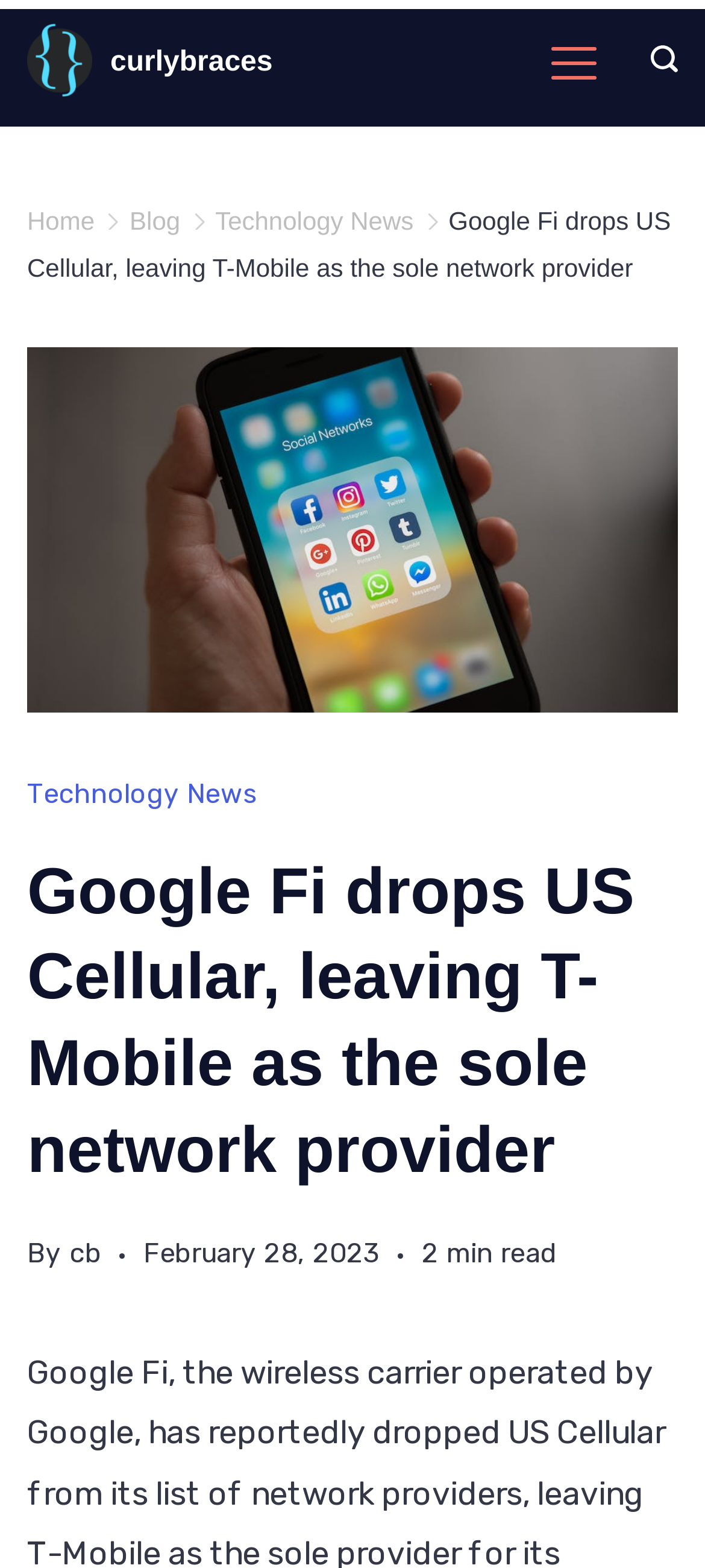Show the bounding box coordinates of the region that should be clicked to follow the instruction: "Go to the Home page."

[0.038, 0.131, 0.134, 0.15]